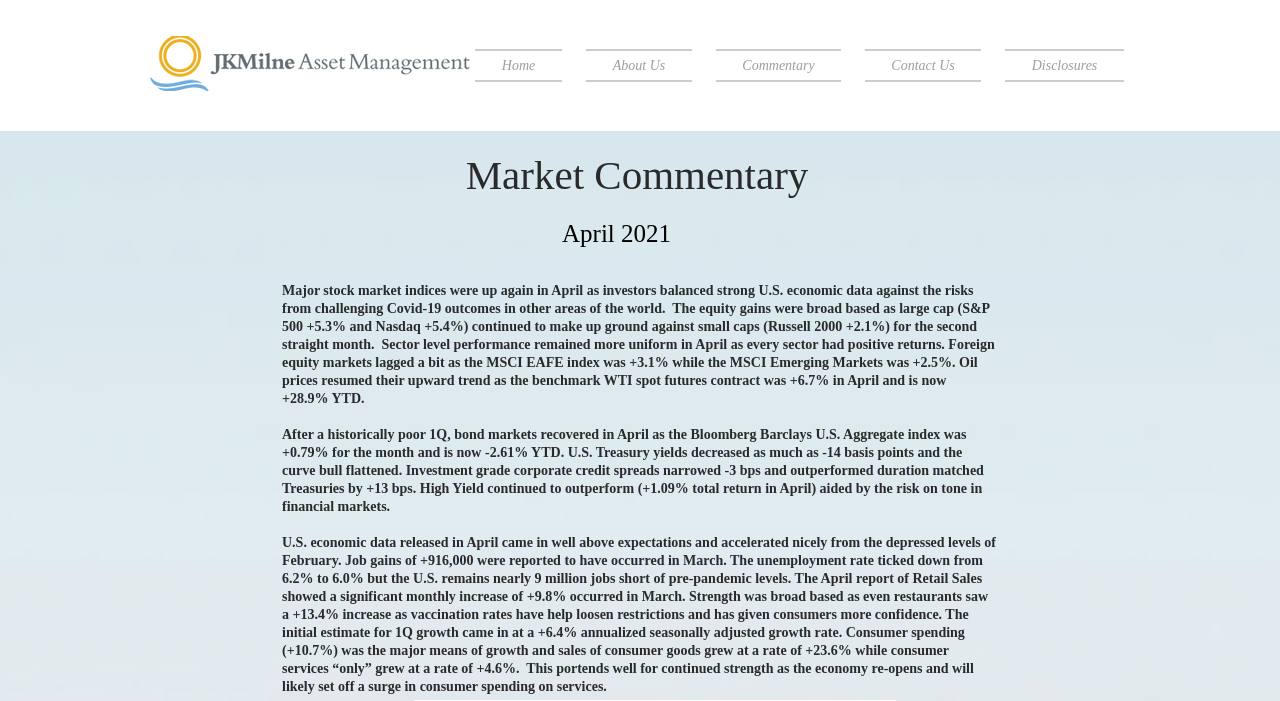Please examine the image and answer the question with a detailed explanation:
What was the percentage change in the S&P 500 in April?

According to the text, the S&P 500 index was up 5.3% in April, as mentioned in the sentence 'The equity gains were broad based as large cap (S&P 500 +5.3% and Nasdaq +5.4%) continued to make up ground against small caps (Russell 2000 +2.1%) for the second straight month.'